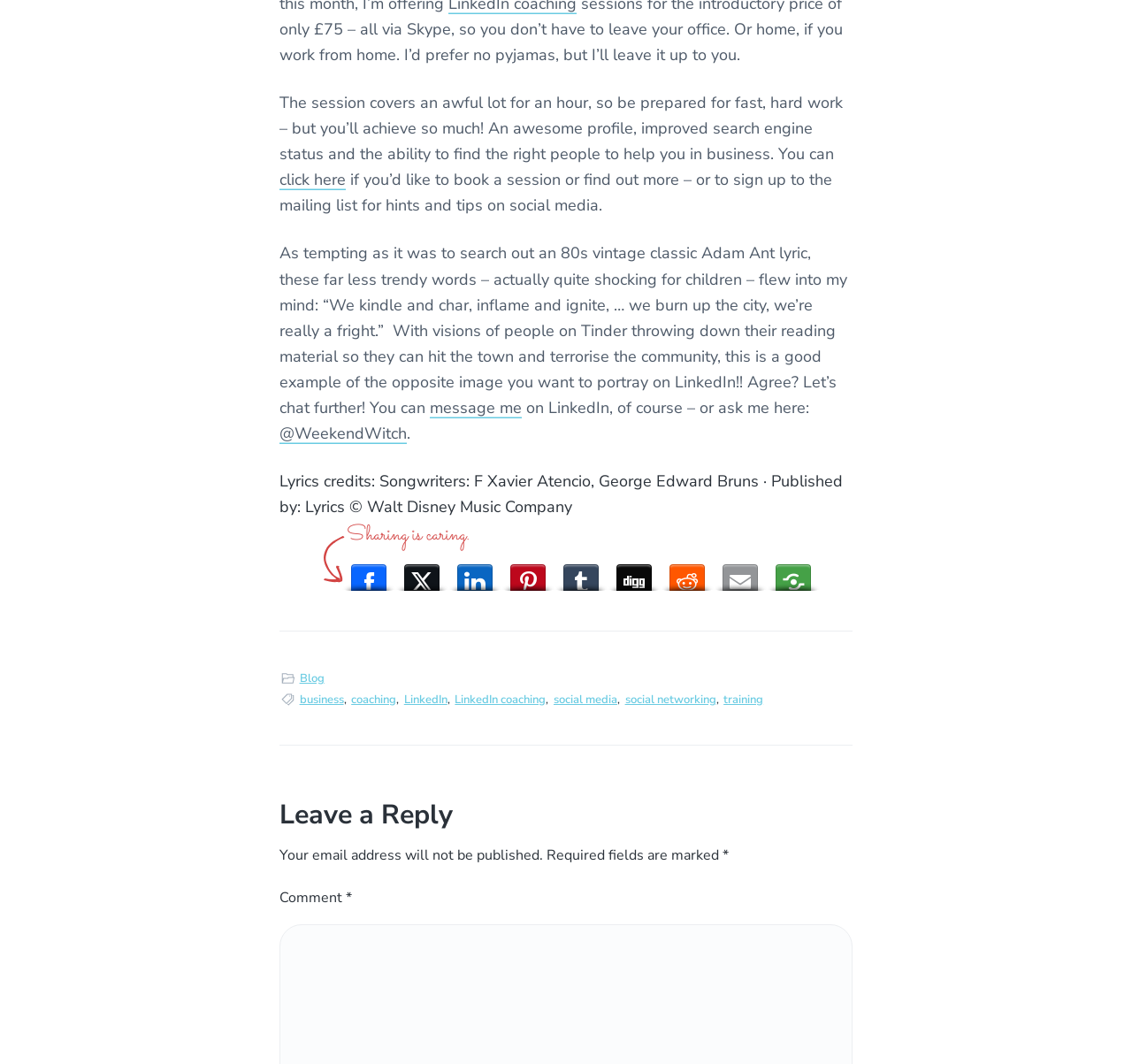Give a one-word or phrase response to the following question: What is the topic of the blog post?

LinkedIn coaching